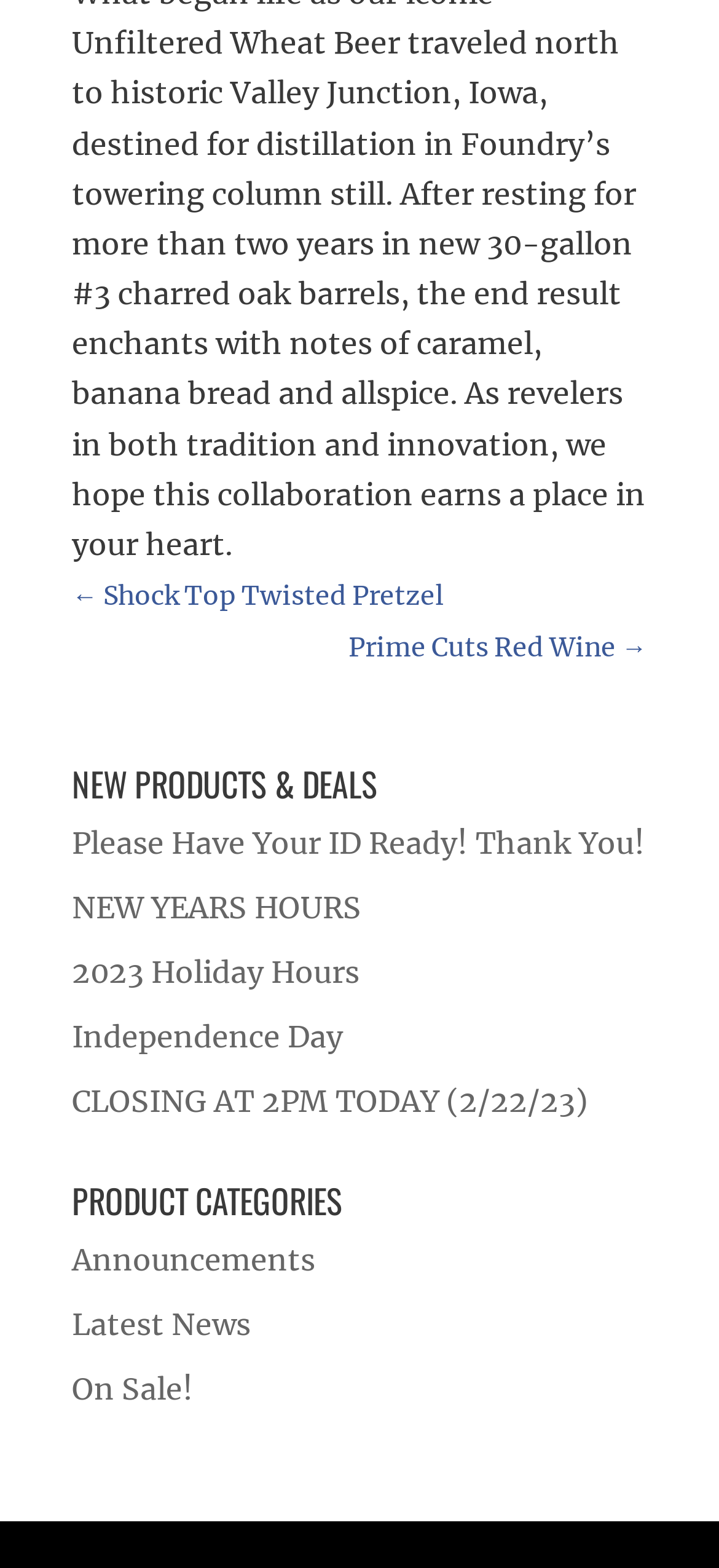Could you specify the bounding box coordinates for the clickable section to complete the following instruction: "Learn about 2023 Holiday Hours"?

[0.1, 0.608, 0.5, 0.631]